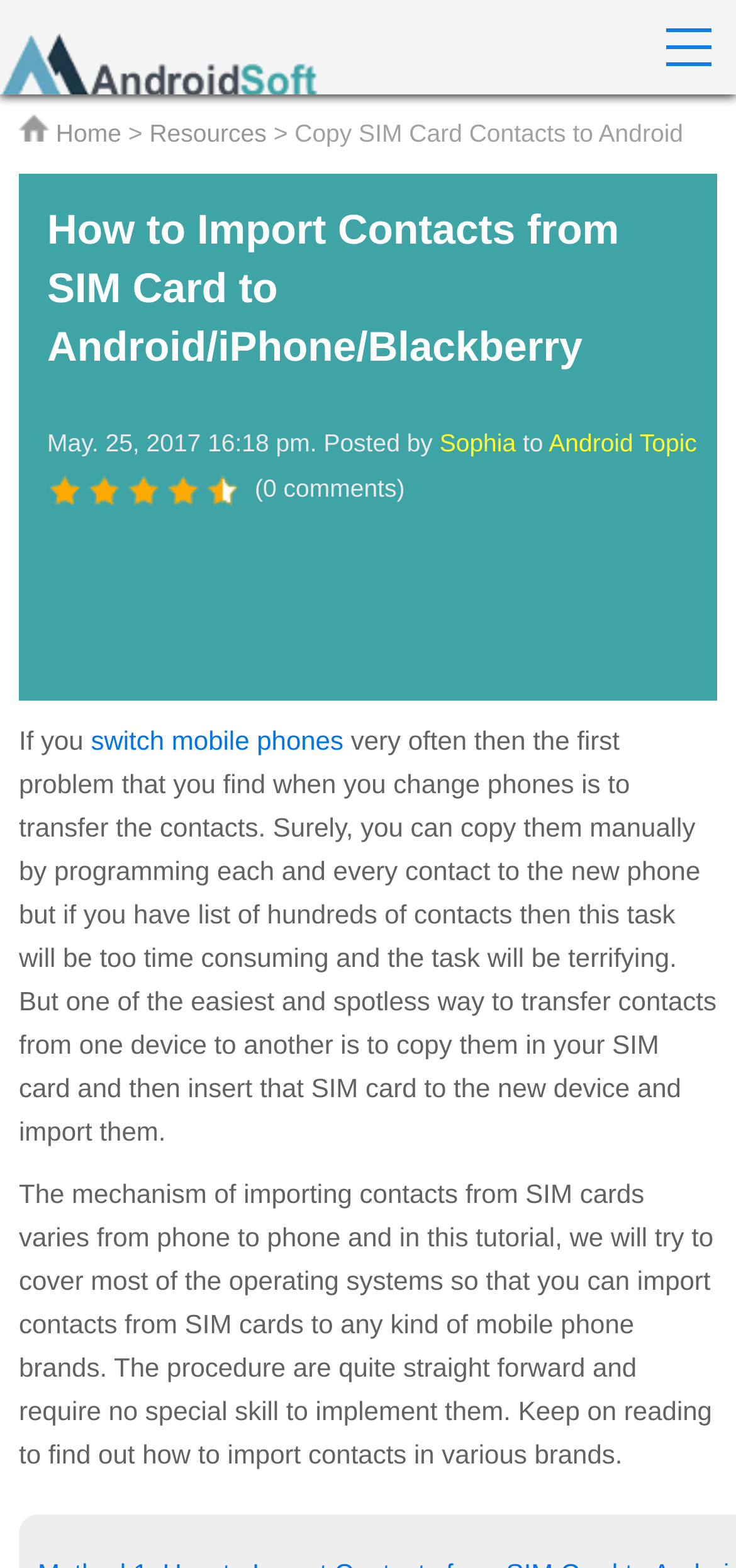What is the problem when switching mobile phones?
Please provide a comprehensive and detailed answer to the question.

The problem when switching mobile phones is transferring contacts, which is mentioned in the text 'If you switch mobile phones very often then the first problem that you find when you change phones is to transfer the contacts.' with a bounding box of [0.026, 0.462, 0.973, 0.731].